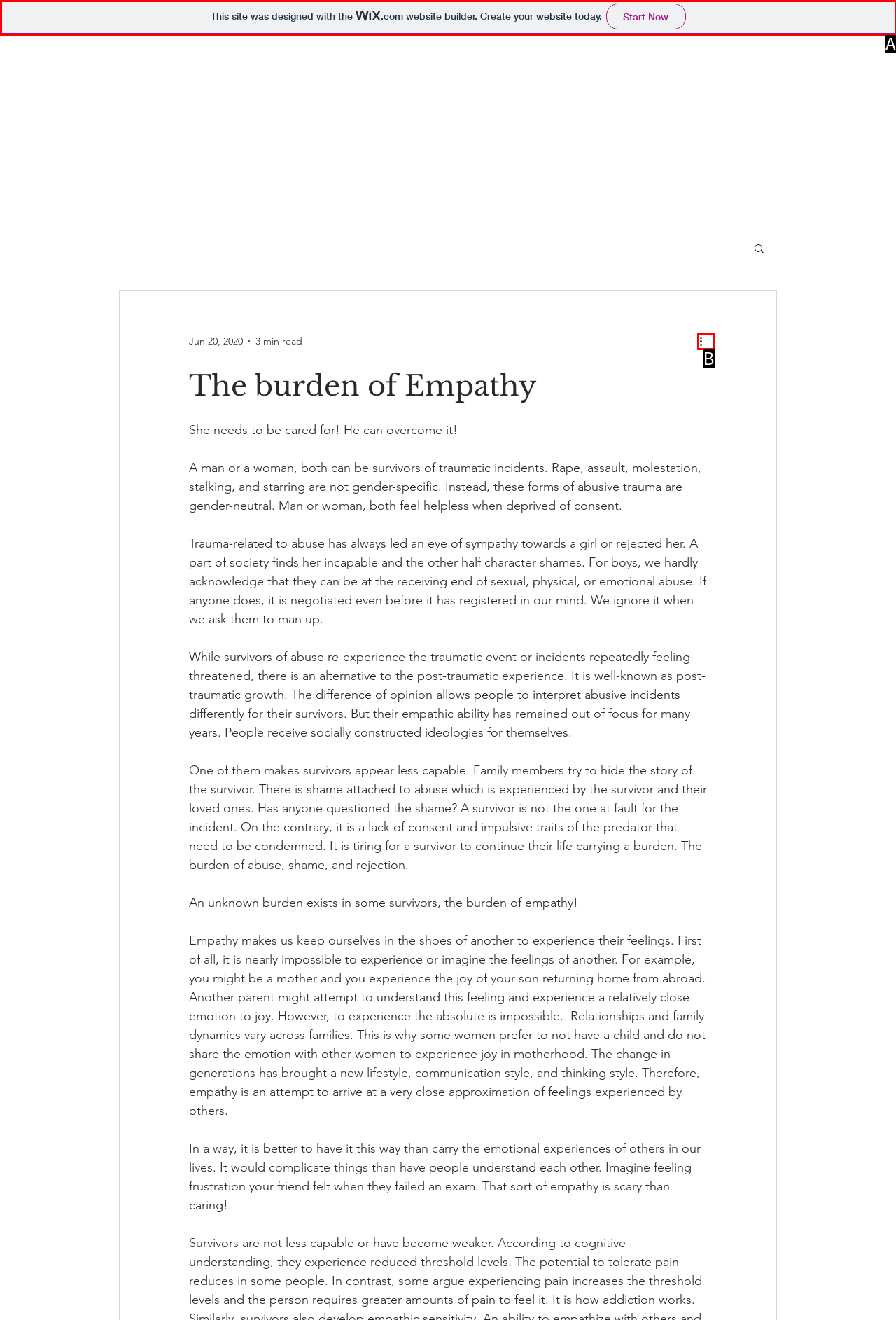Given the description: aria-label="More actions", identify the corresponding option. Answer with the letter of the appropriate option directly.

B